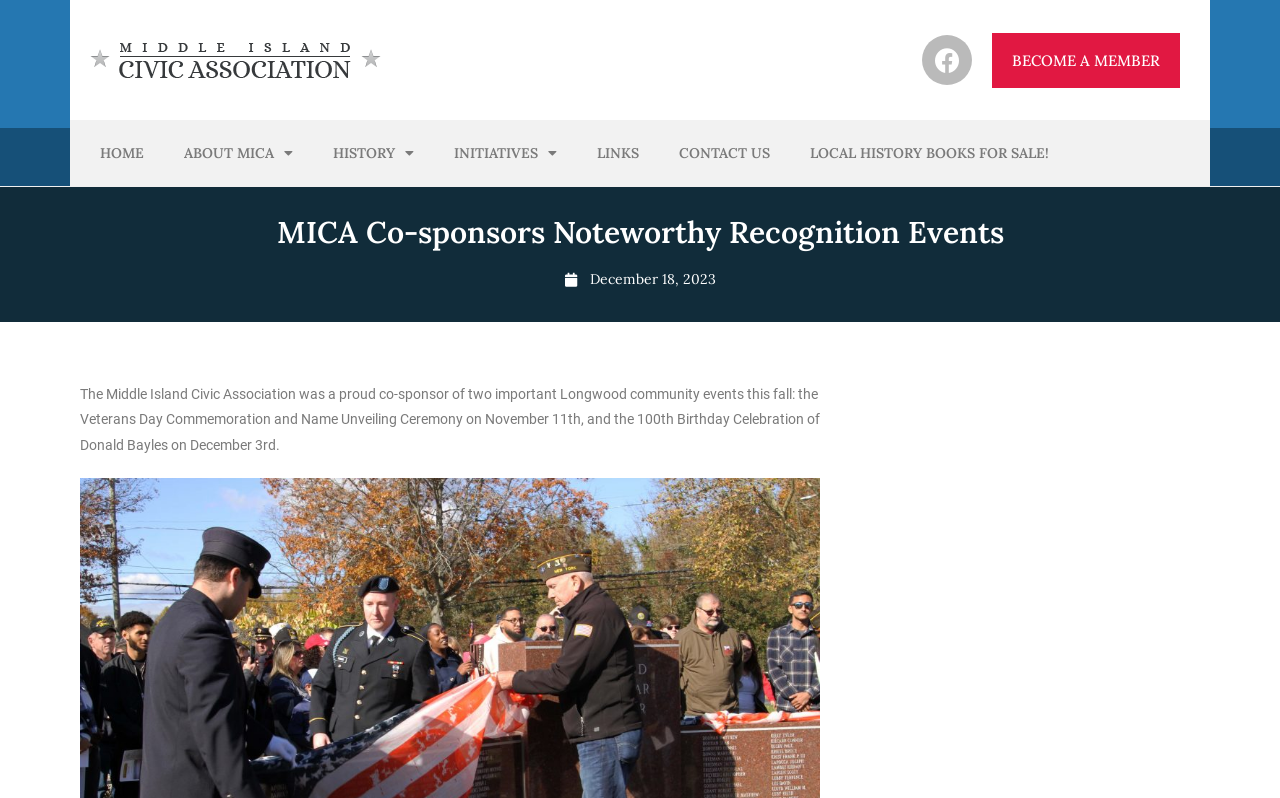Locate the bounding box coordinates of the clickable region to complete the following instruction: "Click the Facebook link."

[0.72, 0.044, 0.759, 0.107]